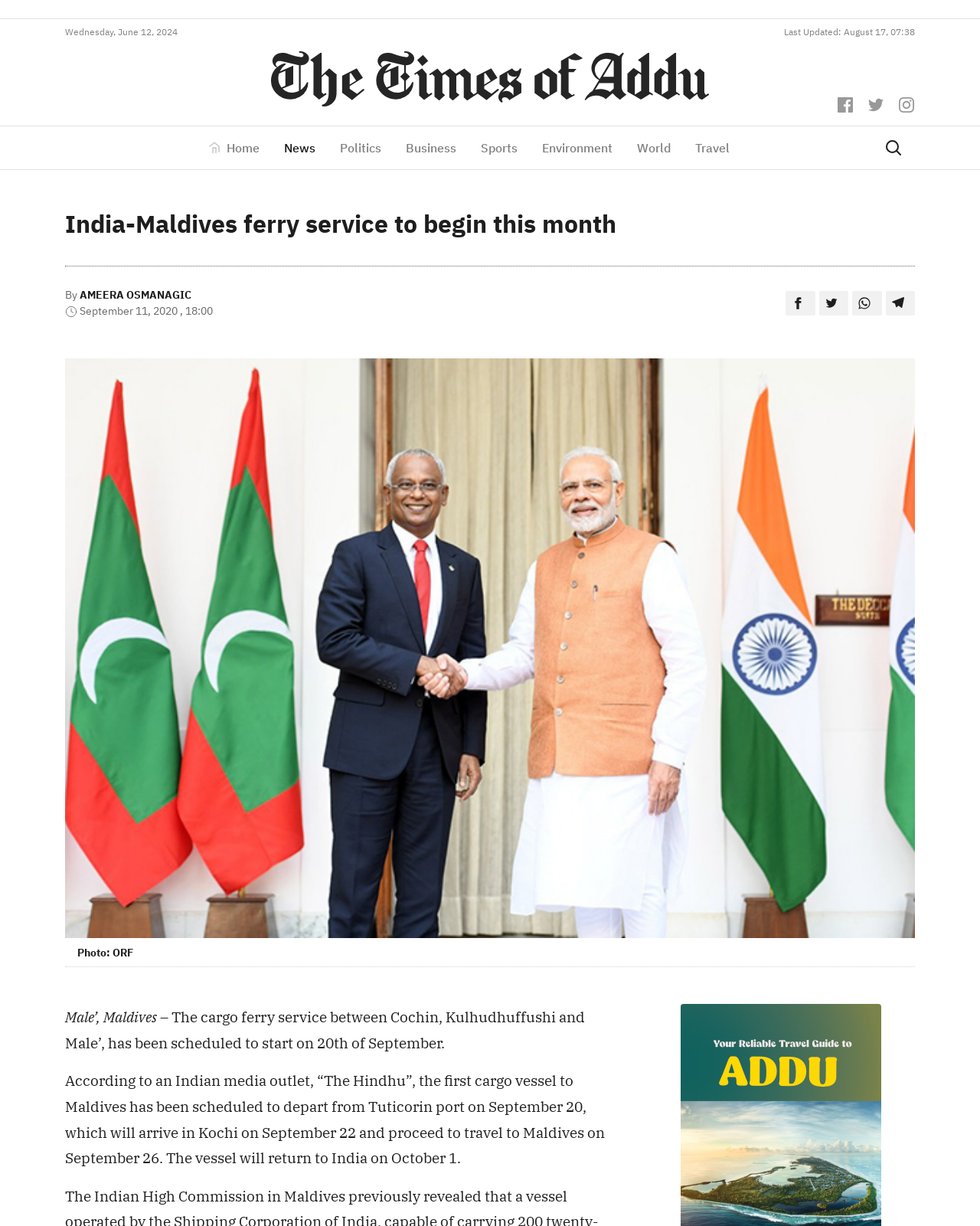Your task is to find and give the main heading text of the webpage.

India-Maldives ferry service to begin this month